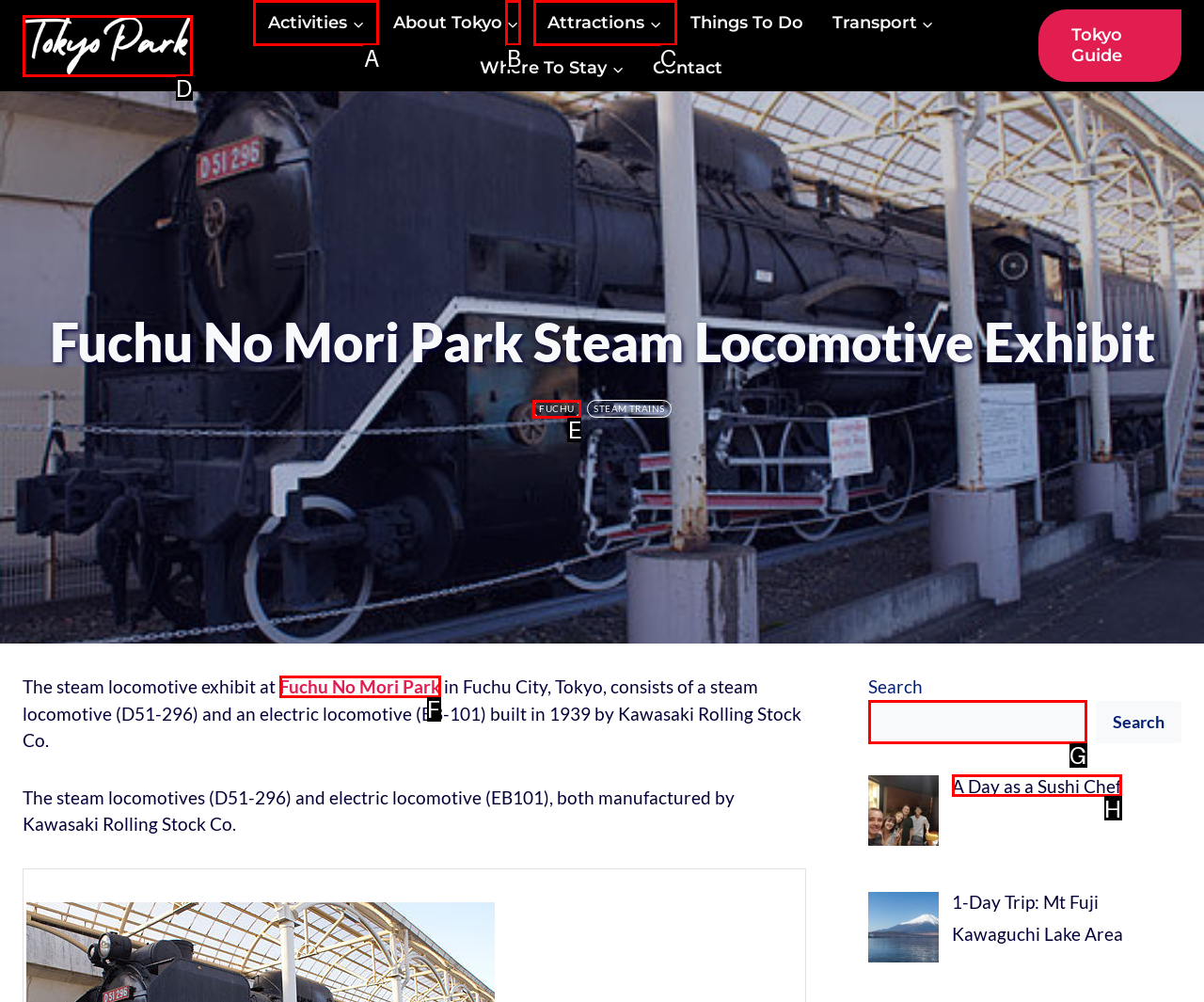Choose the UI element to click on to achieve this task: Explore Attractions. Reply with the letter representing the selected element.

C